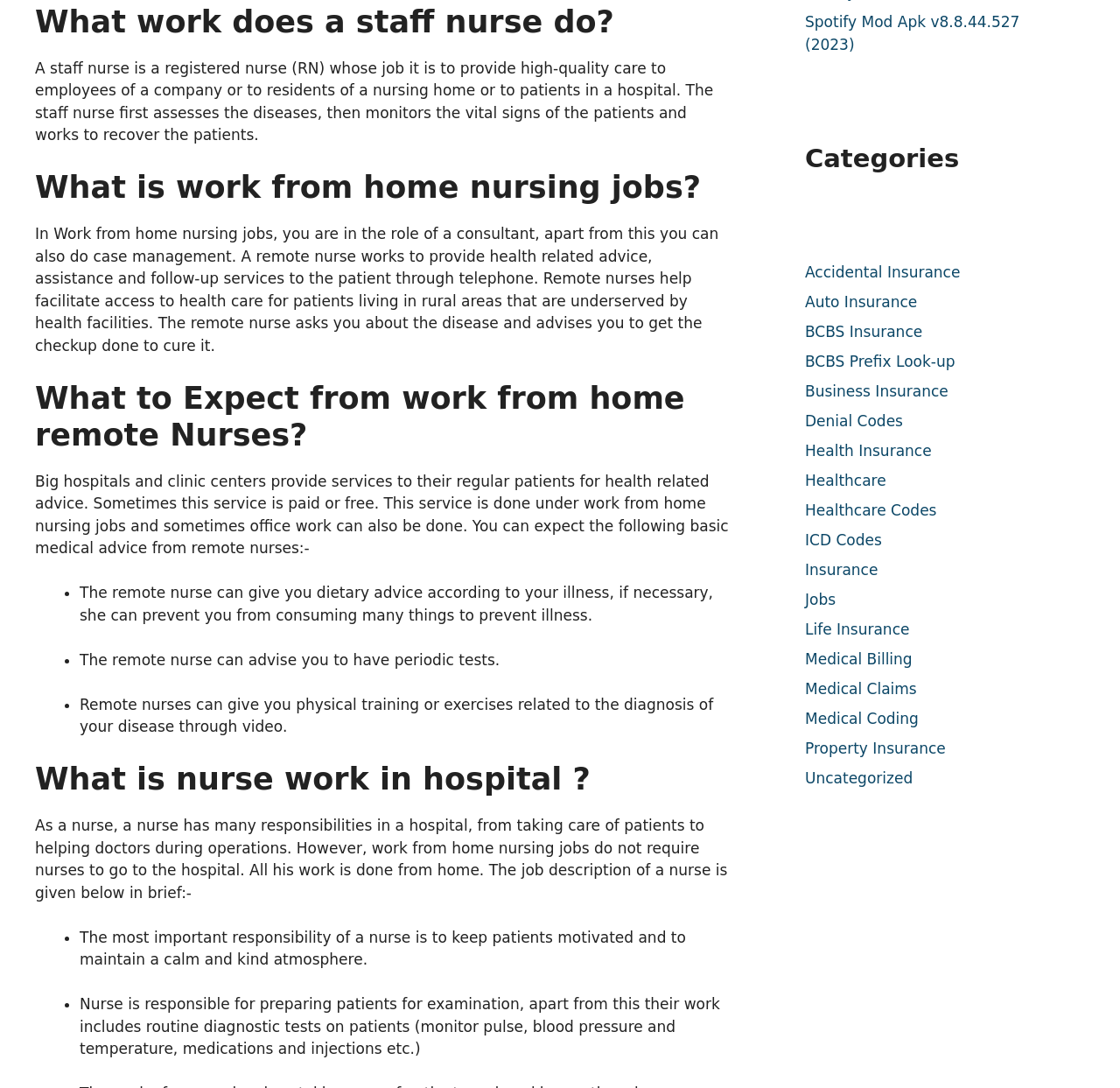Locate the UI element described as follows: "BCBS Prefix Look-up". Return the bounding box coordinates as four float numbers between 0 and 1 in the order [left, top, right, bottom].

[0.719, 0.324, 0.853, 0.34]